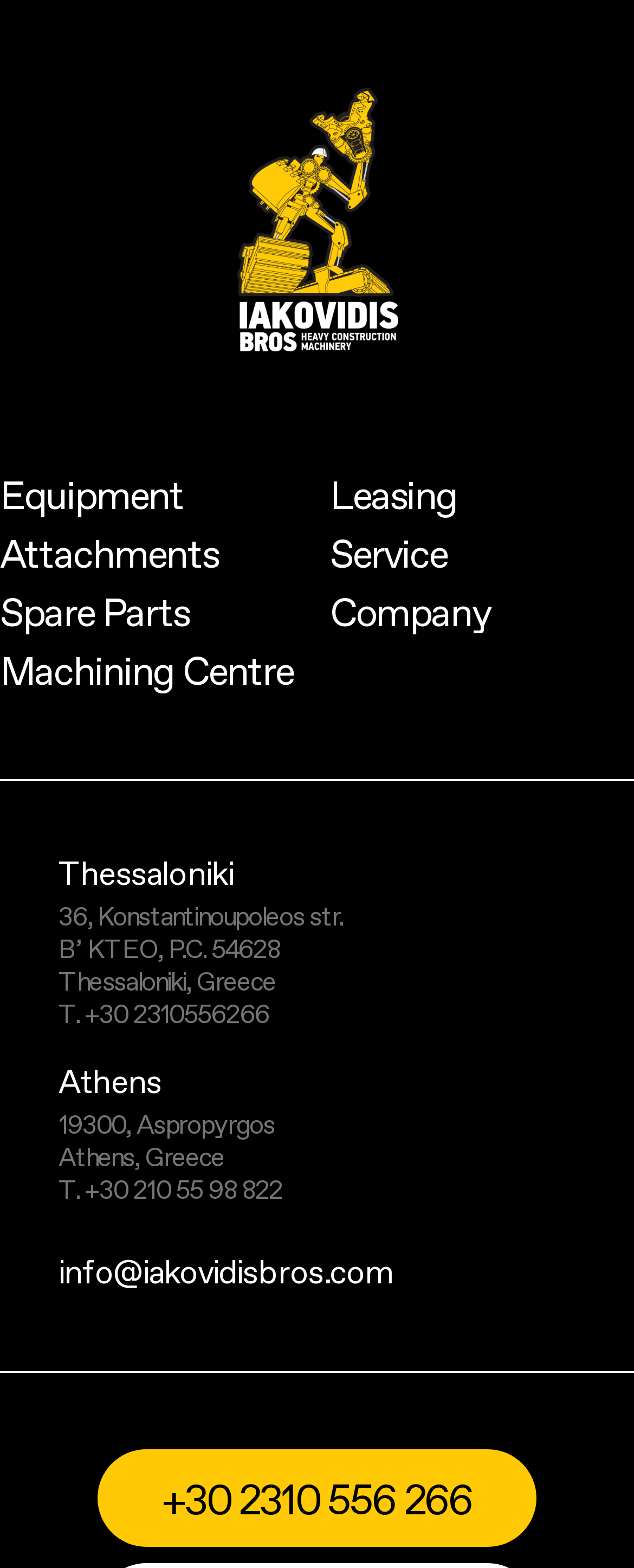Give a concise answer using one word or a phrase to the following question:
How many offices are listed on this website?

2